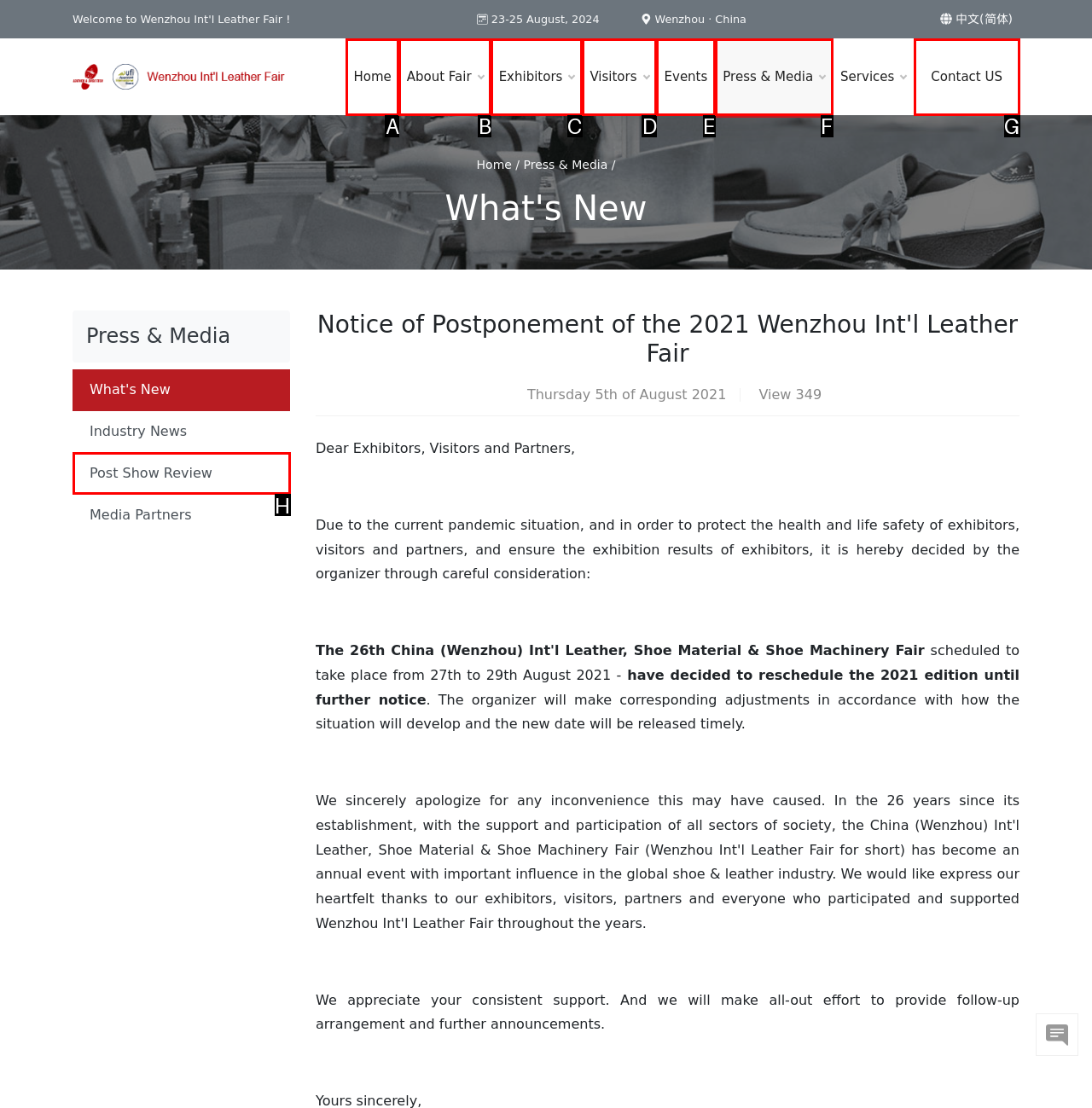From the given options, choose the HTML element that aligns with the description: Press & Media. Respond with the letter of the selected element.

F